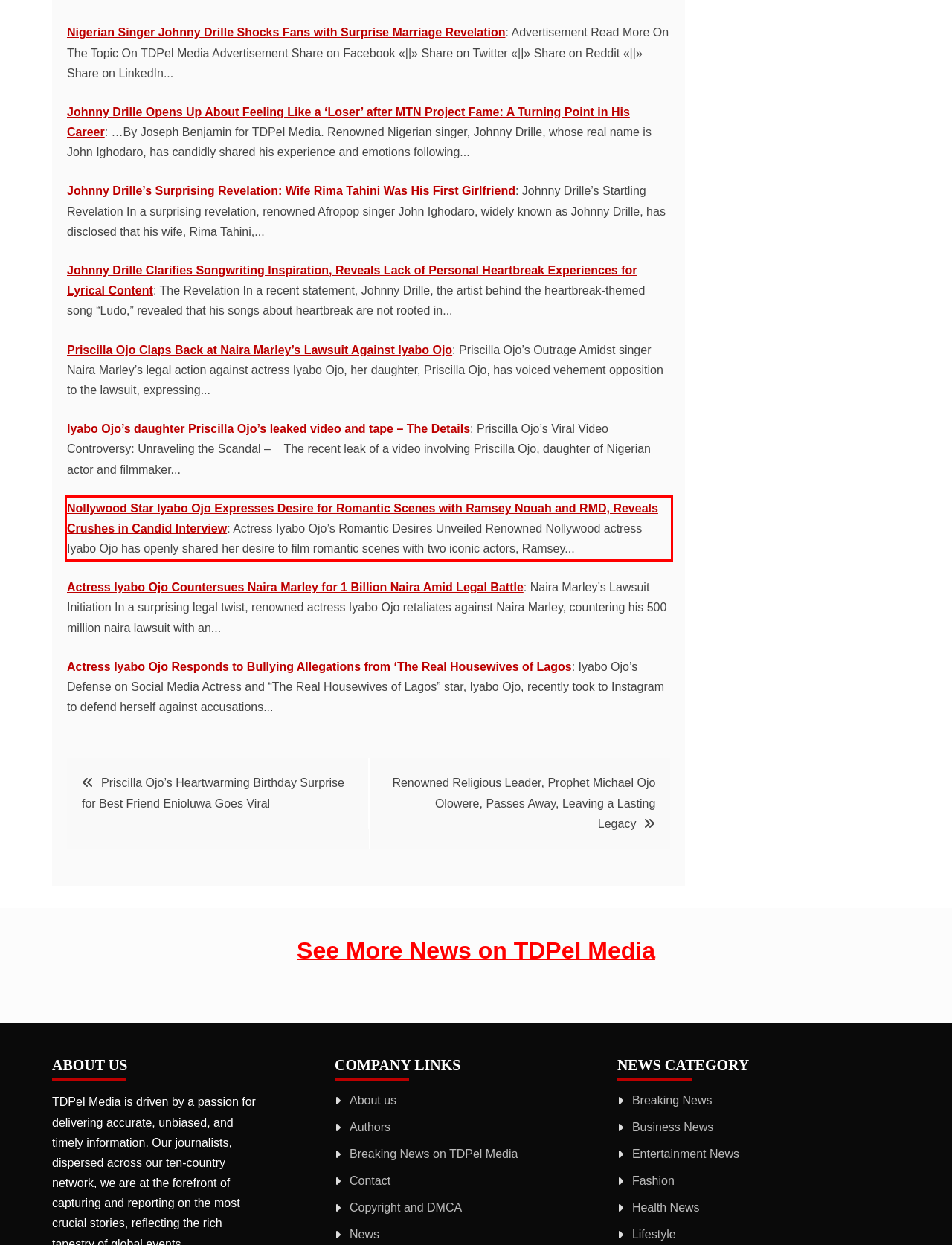Review the webpage screenshot provided, and perform OCR to extract the text from the red bounding box.

Nollywood Star Iyabo Ojo Expresses Desire for Romantic Scenes with Ramsey Nouah and RMD, Reveals Crushes in Candid Interview: Actress Iyabo Ojo’s Romantic Desires Unveiled Renowned Nollywood actress Iyabo Ojo has openly shared her desire to film romantic scenes with two iconic actors, Ramsey...